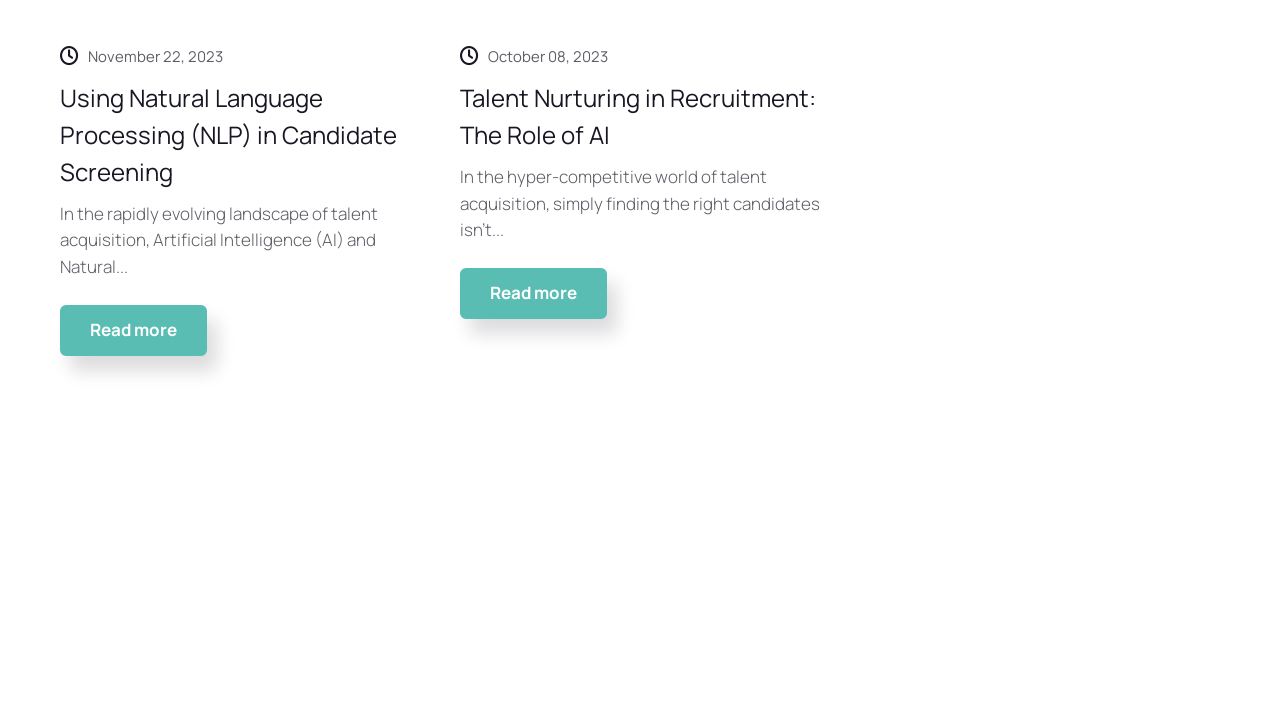What is the topic of the first article?
Analyze the image and deliver a detailed answer to the question.

I found the topic by looking at the first heading element with the text 'Using Natural Language Processing (NLP) in Candidate Screening' which is located at the top of the webpage.